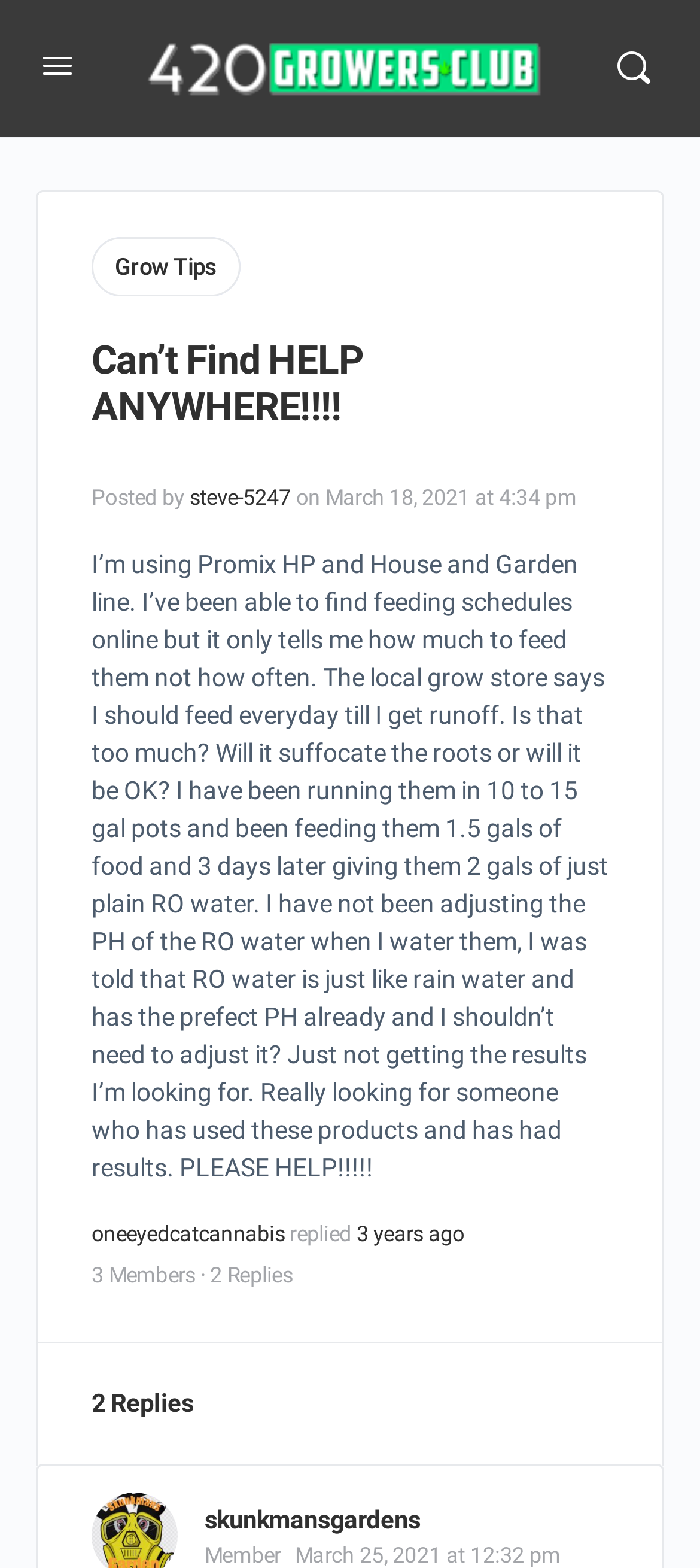Carefully examine the image and provide an in-depth answer to the question: How many members are there in the discussion?

I found the answer by looking at the text '3 Members' which is located below the original message and indicates the number of members participating in the discussion.